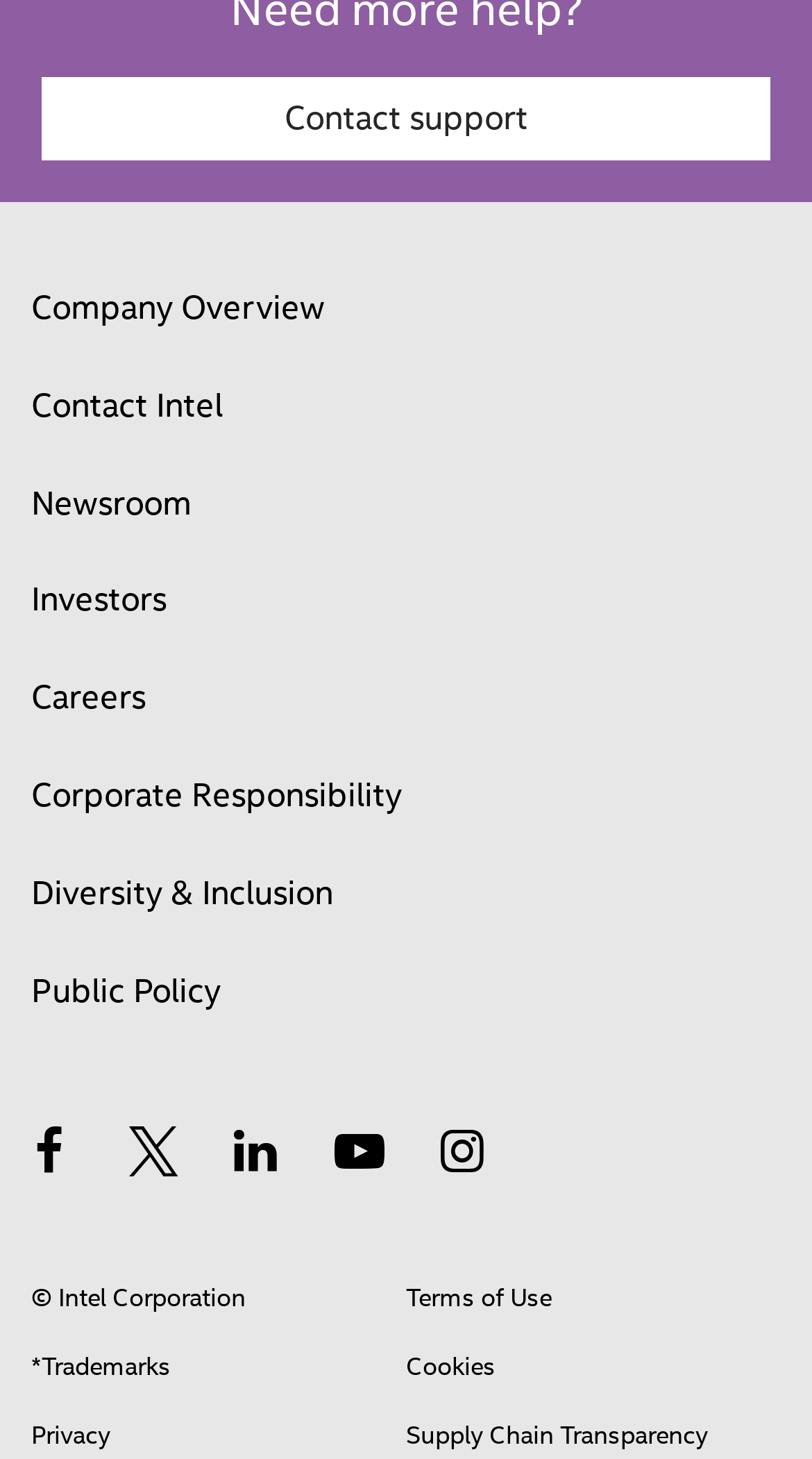Answer the question below in one word or phrase:
What is the last link in the list of company information?

Public Policy